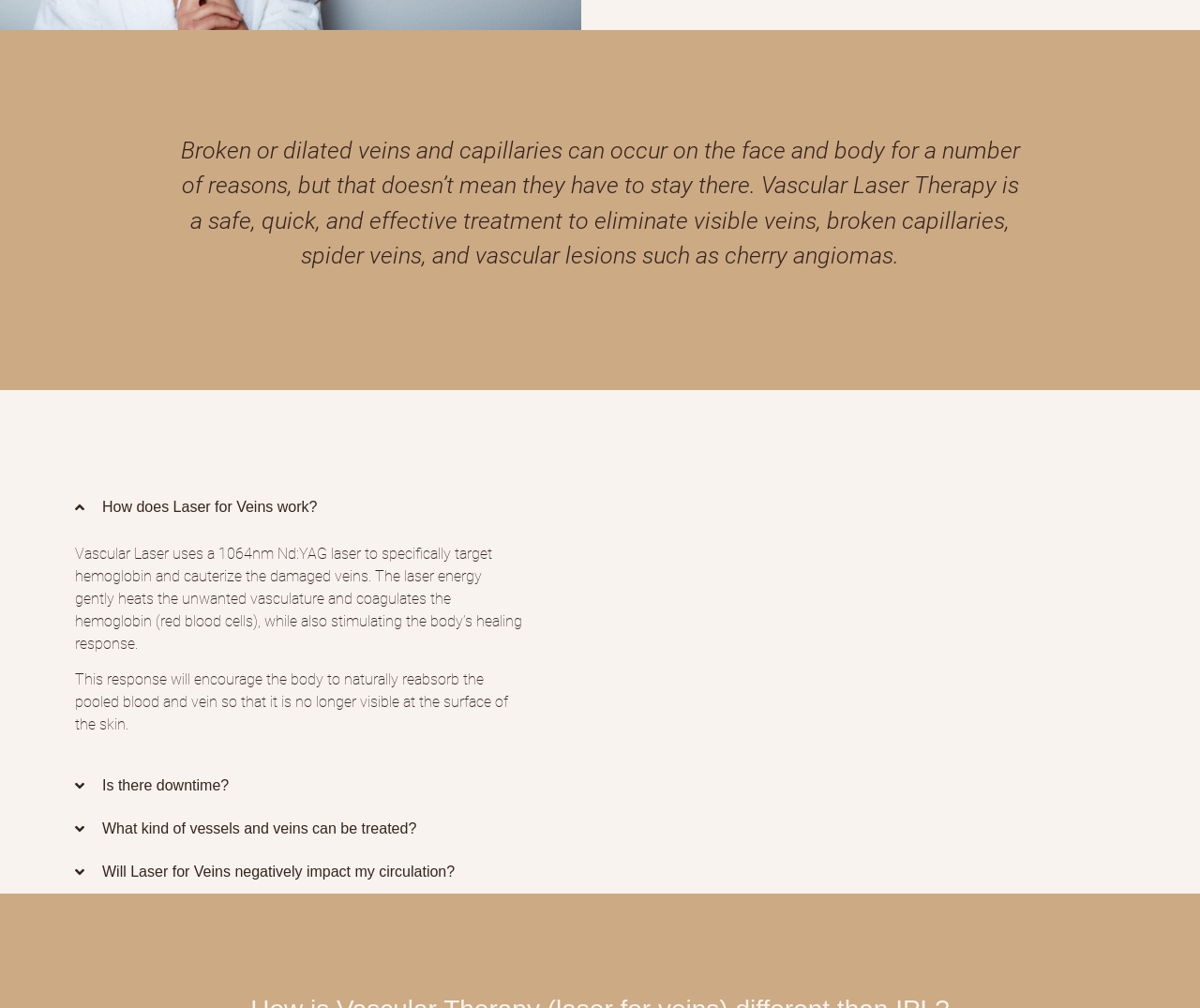What is the purpose of Vascular Laser Therapy?
Please answer the question with a detailed response using the information from the screenshot.

According to the webpage, Vascular Laser Therapy is a safe, quick, and effective treatment to eliminate visible veins, broken capillaries, spider veins, and vascular lesions such as cherry angiomas.